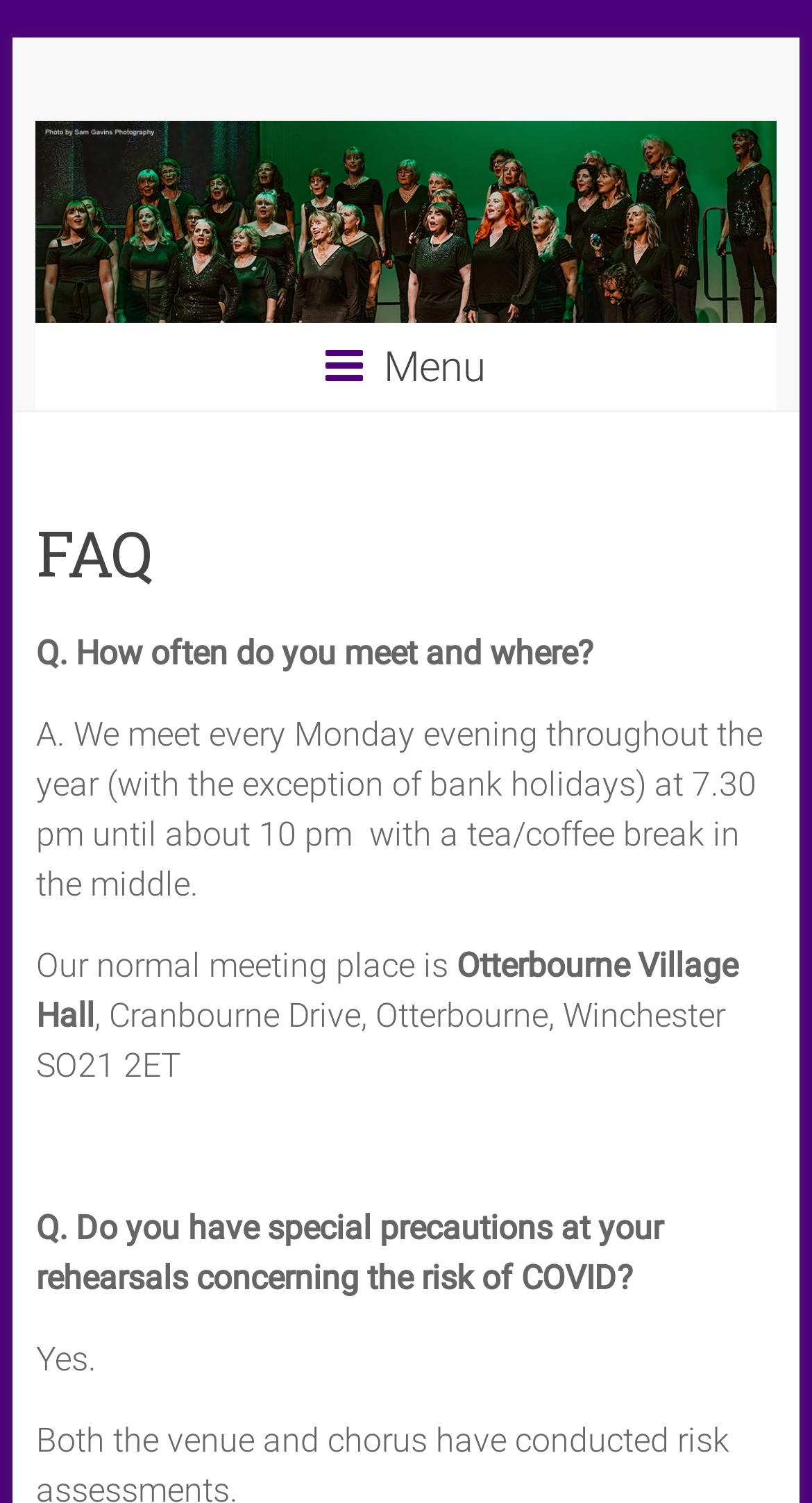Where is the normal meeting place?
Refer to the screenshot and answer in one word or phrase.

Otterbourne Village Hall